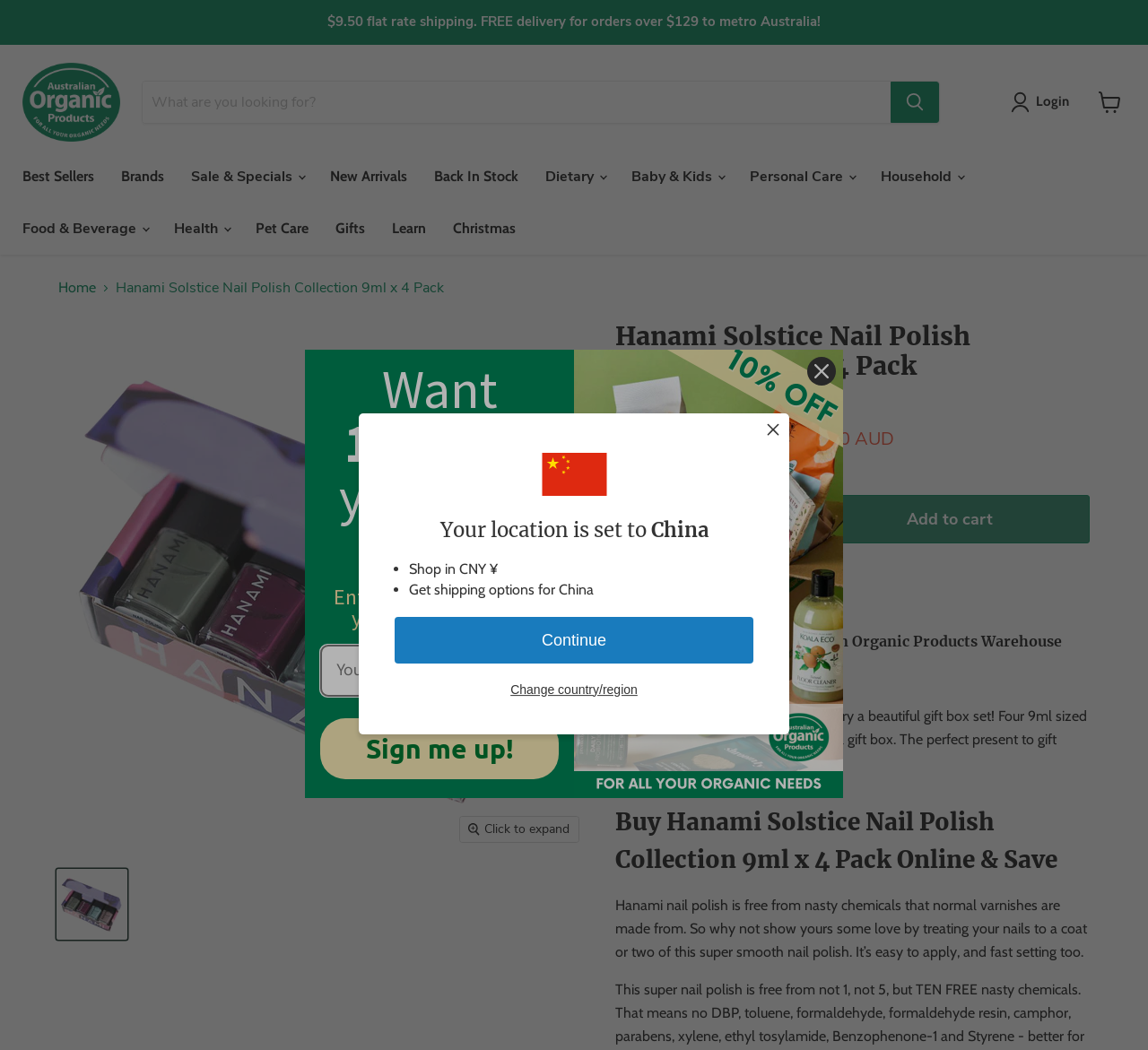Identify the bounding box coordinates for the element you need to click to achieve the following task: "Search for a product". The coordinates must be four float values ranging from 0 to 1, formatted as [left, top, right, bottom].

[0.124, 0.077, 0.819, 0.118]